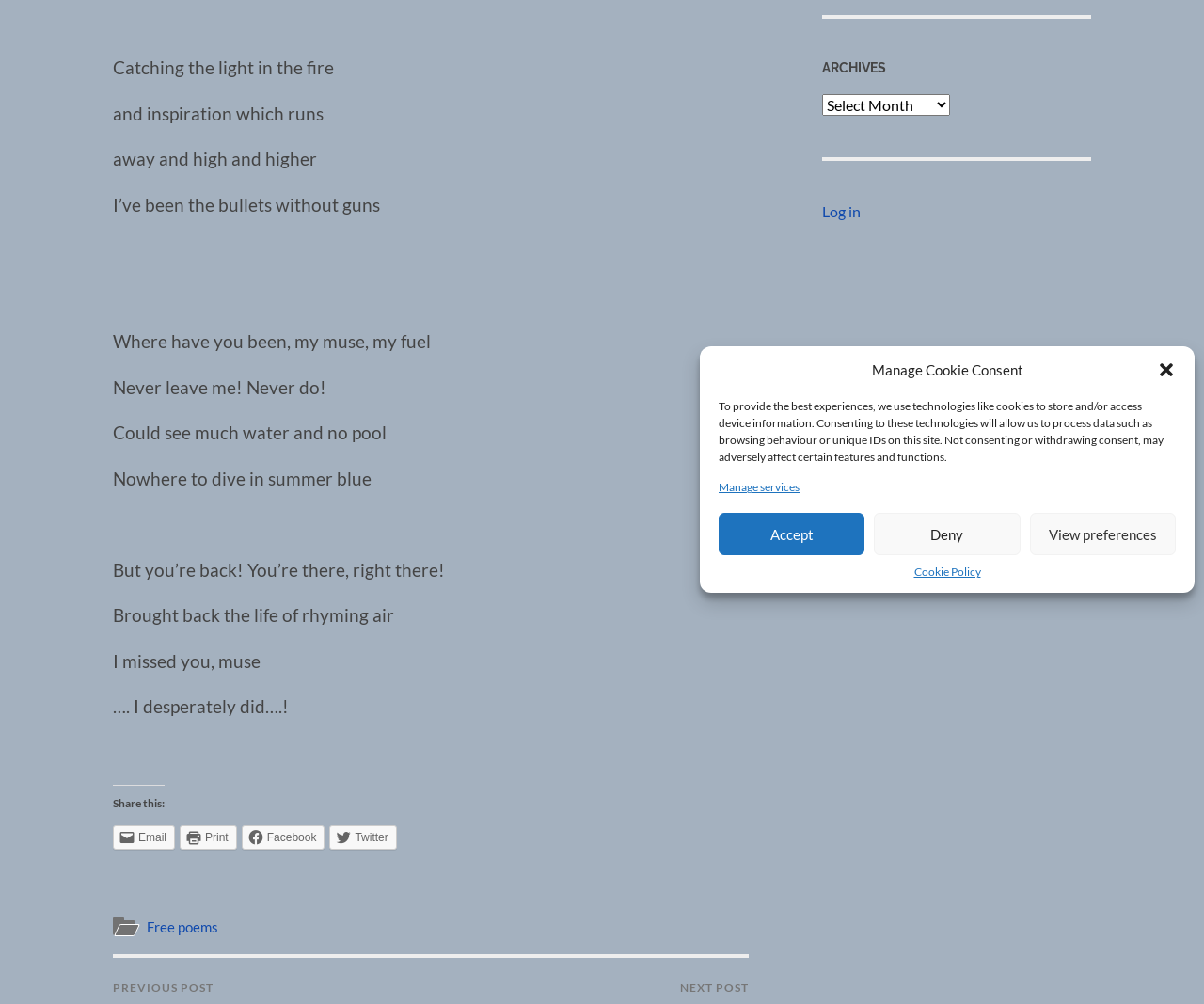From the element description Email, predict the bounding box coordinates of the UI element. The coordinates must be specified in the format (top-left x, top-left y, bottom-right x, bottom-right y) and should be within the 0 to 1 range.

[0.094, 0.822, 0.145, 0.847]